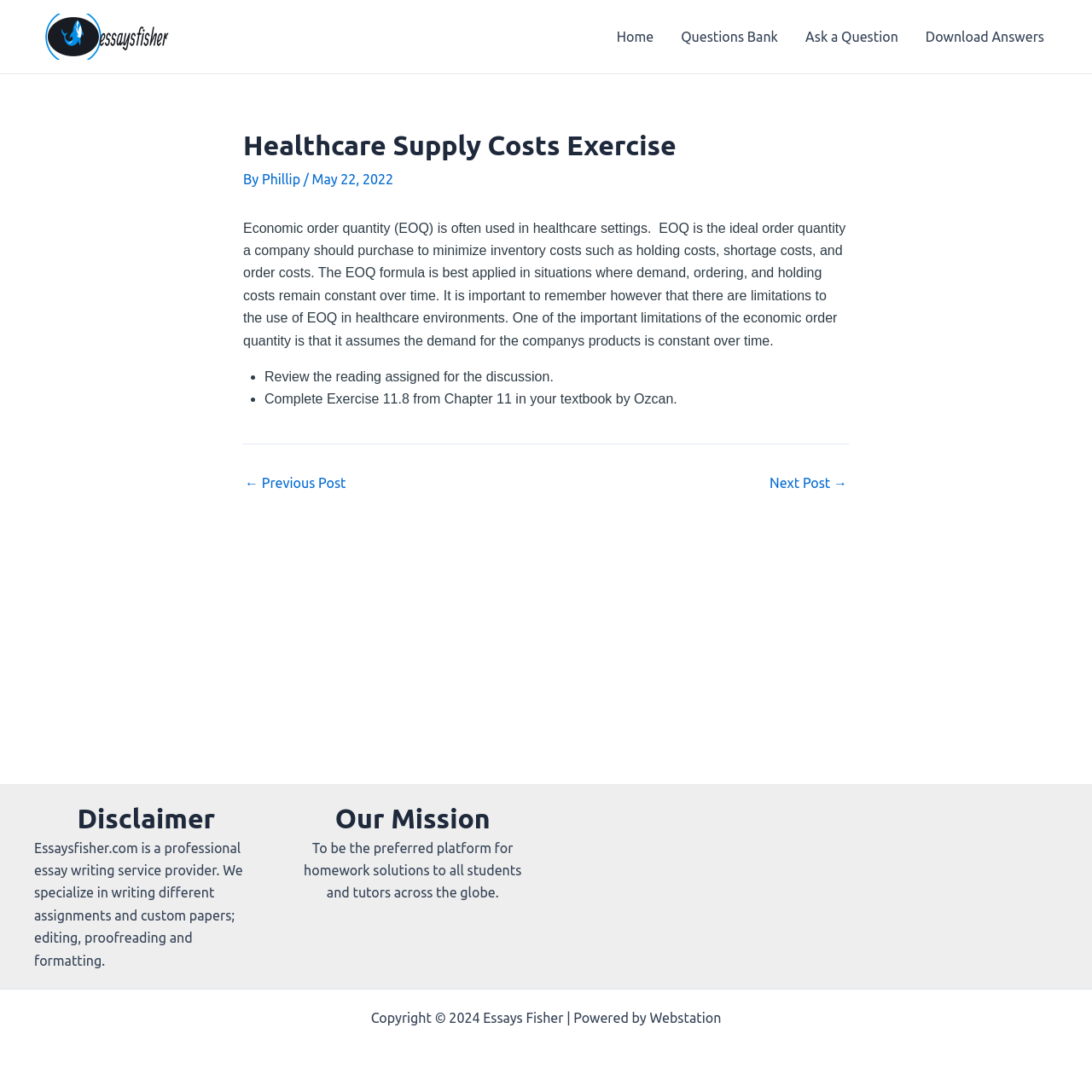Identify the bounding box for the given UI element using the description provided. Coordinates should be in the format (top-left x, top-left y, bottom-right x, bottom-right y) and must be between 0 and 1. Here is the description: Phillip

[0.24, 0.157, 0.278, 0.171]